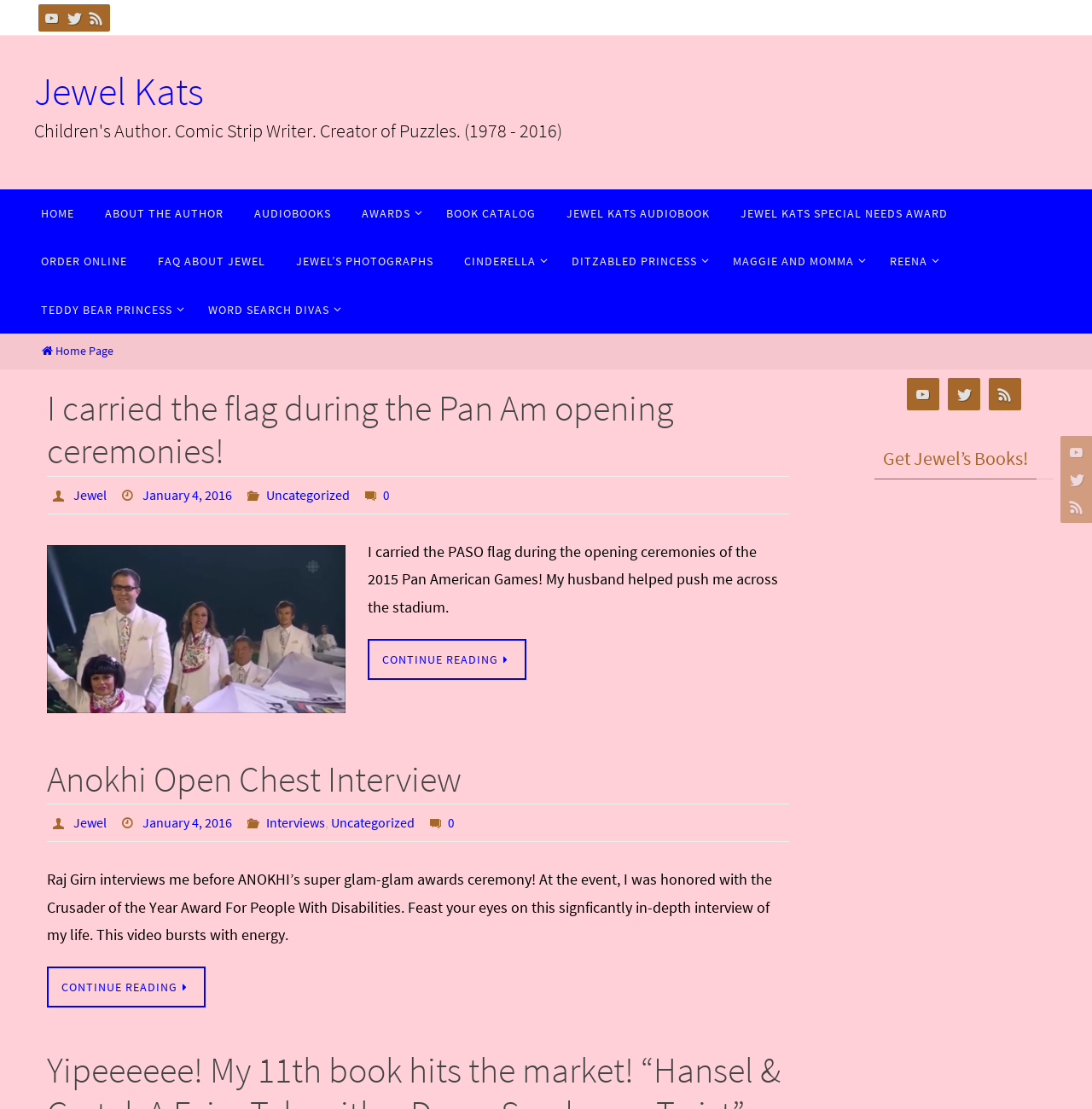What is the author's name?
Using the image as a reference, answer with just one word or a short phrase.

Jewel